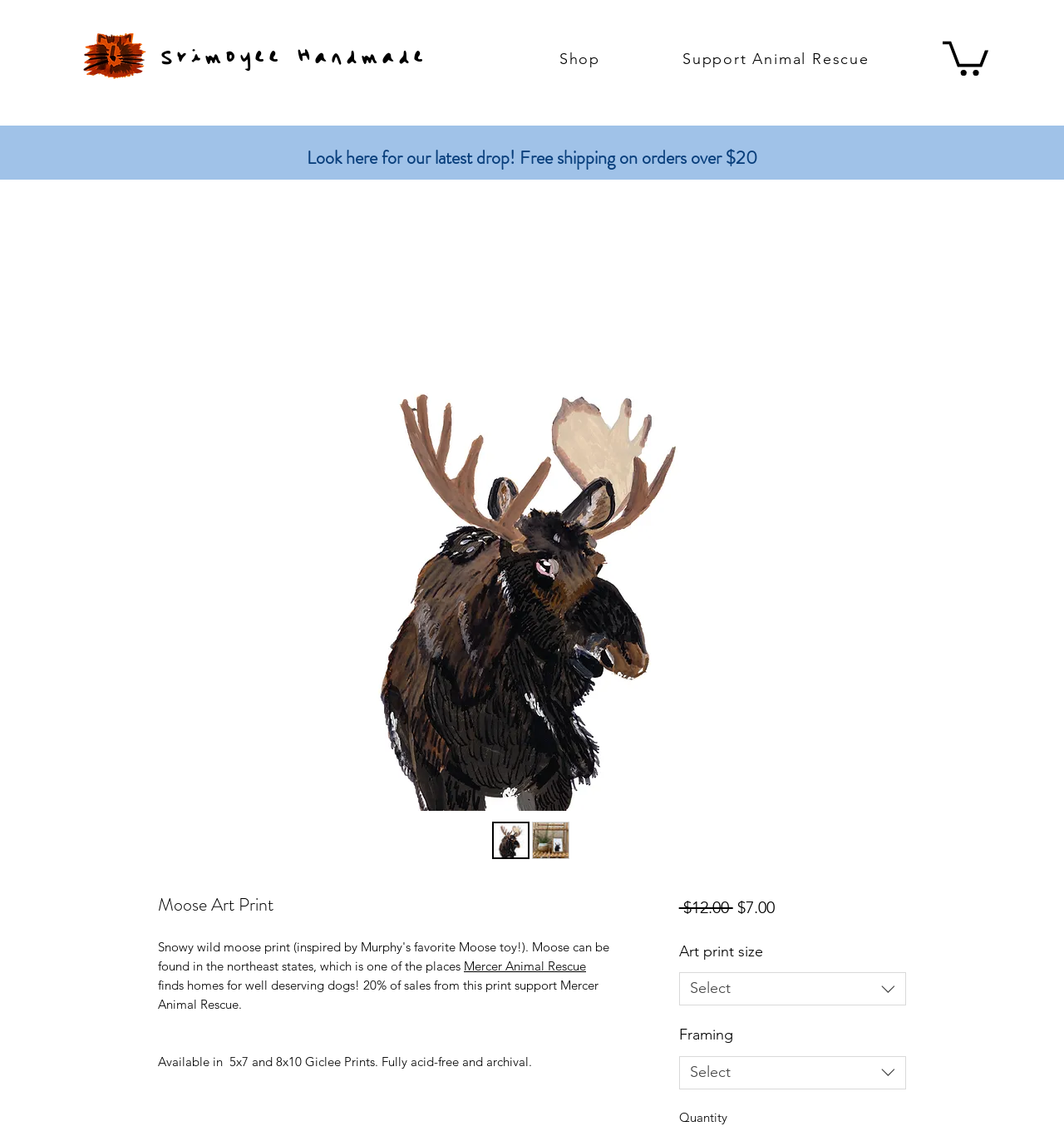Please specify the bounding box coordinates of the clickable section necessary to execute the following command: "Support Animal Rescue".

[0.606, 0.037, 0.855, 0.067]